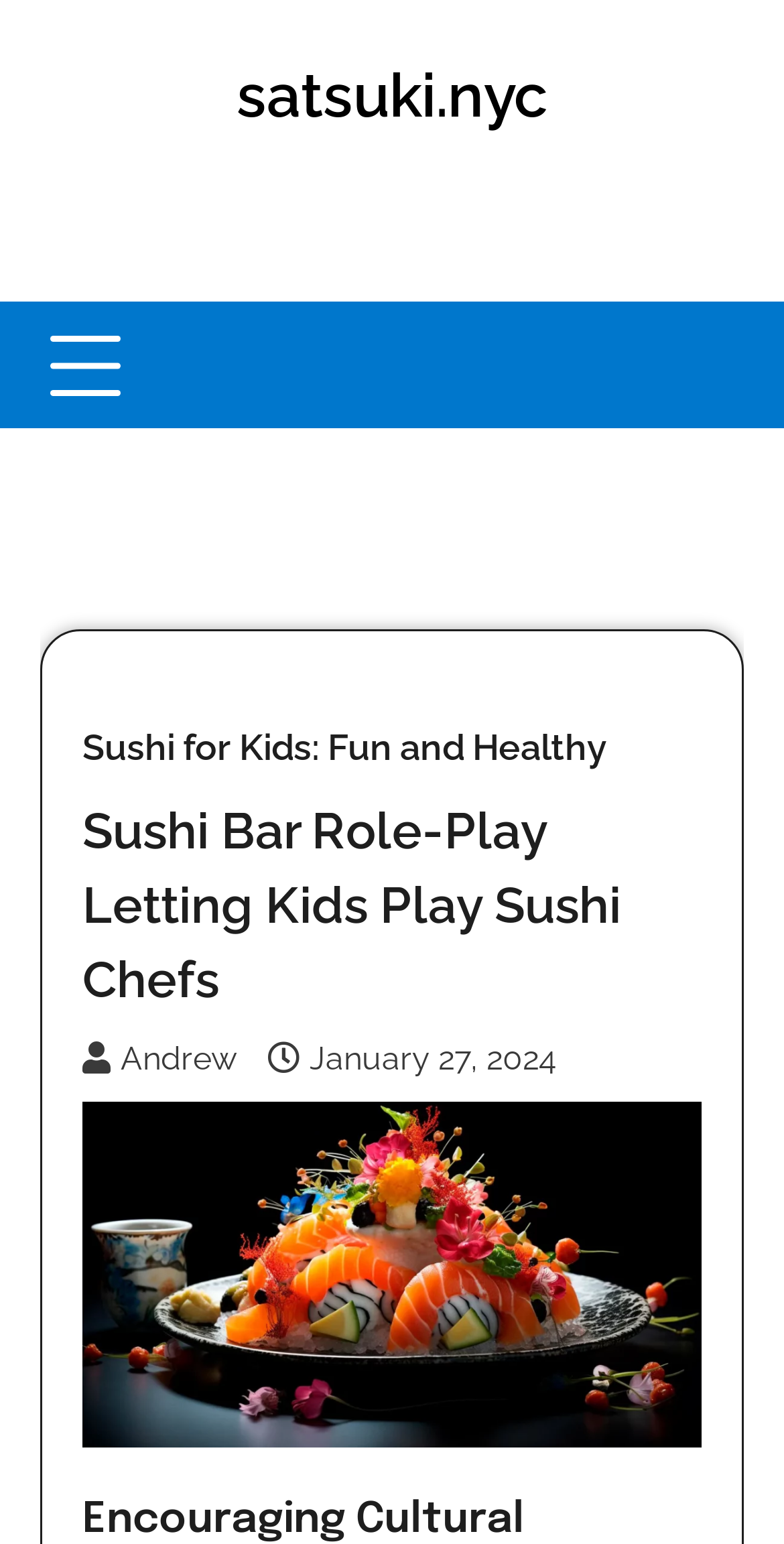Offer a detailed explanation of the webpage layout and contents.

This webpage appears to be a blog post or article about a sushi bar role-playing activity for kids. The main title of the page, "Sushi Bar Role-Play Letting Kids Play Sushi Chefs", is prominently displayed near the top of the page. Below the title, there is a link to the author's profile, "Andrew", and the date of publication, "January 27, 2024". 

To the left of the title, there is a button that, when expanded, reveals a link to a related article titled "Sushi for Kids: Fun and Healthy". 

The main content of the page is accompanied by a large image, which takes up most of the width of the page and is positioned below the title and author information. The image is likely a visual representation of the sushi bar role-playing activity.

At the very top of the page, there is a link to a website, "satsuki.nyc", which may be the homepage of the blog or website.